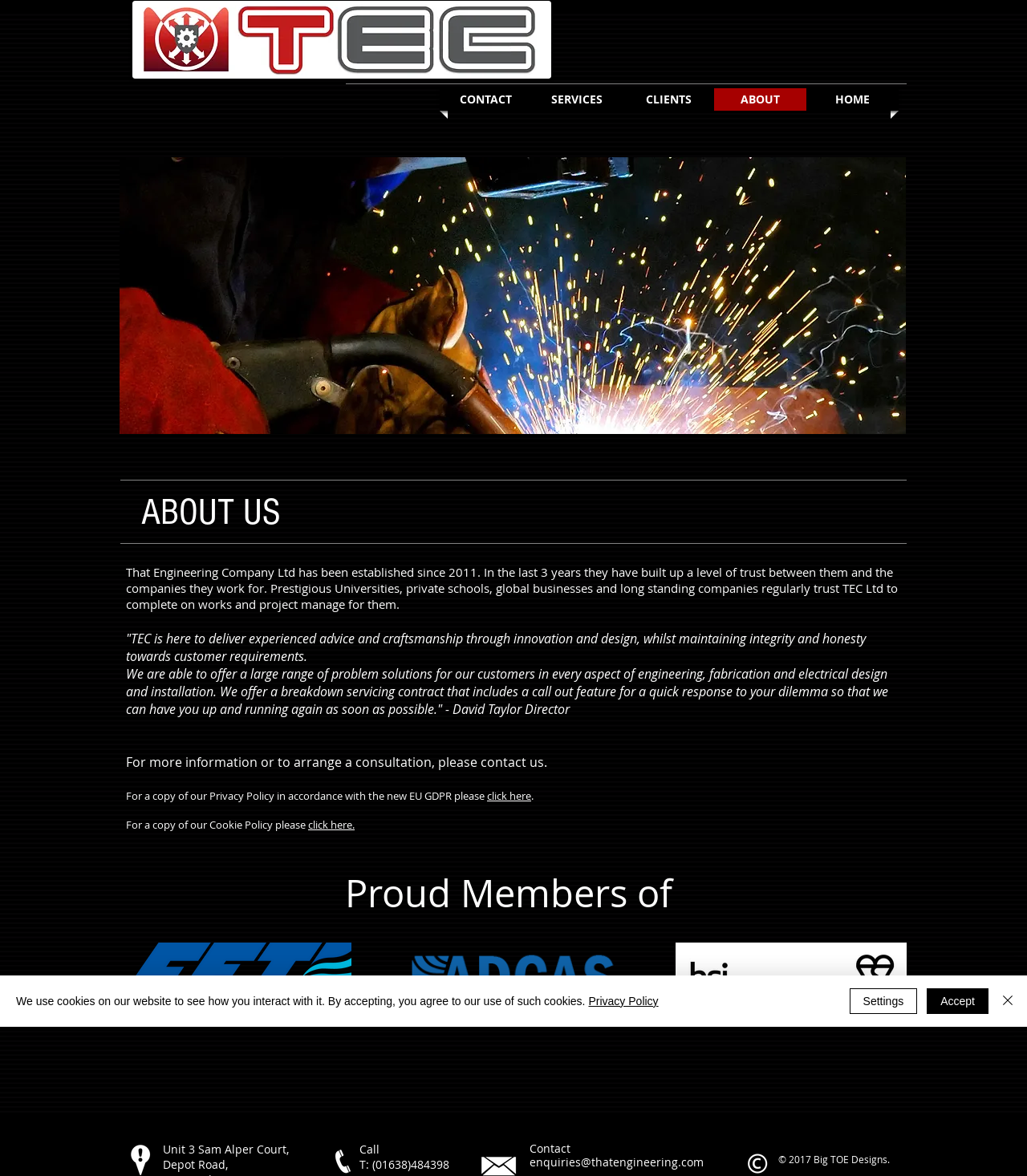Please predict the bounding box coordinates (top-left x, top-left y, bottom-right x, bottom-right y) for the UI element in the screenshot that fits the description: HOME

[0.789, 0.075, 0.871, 0.094]